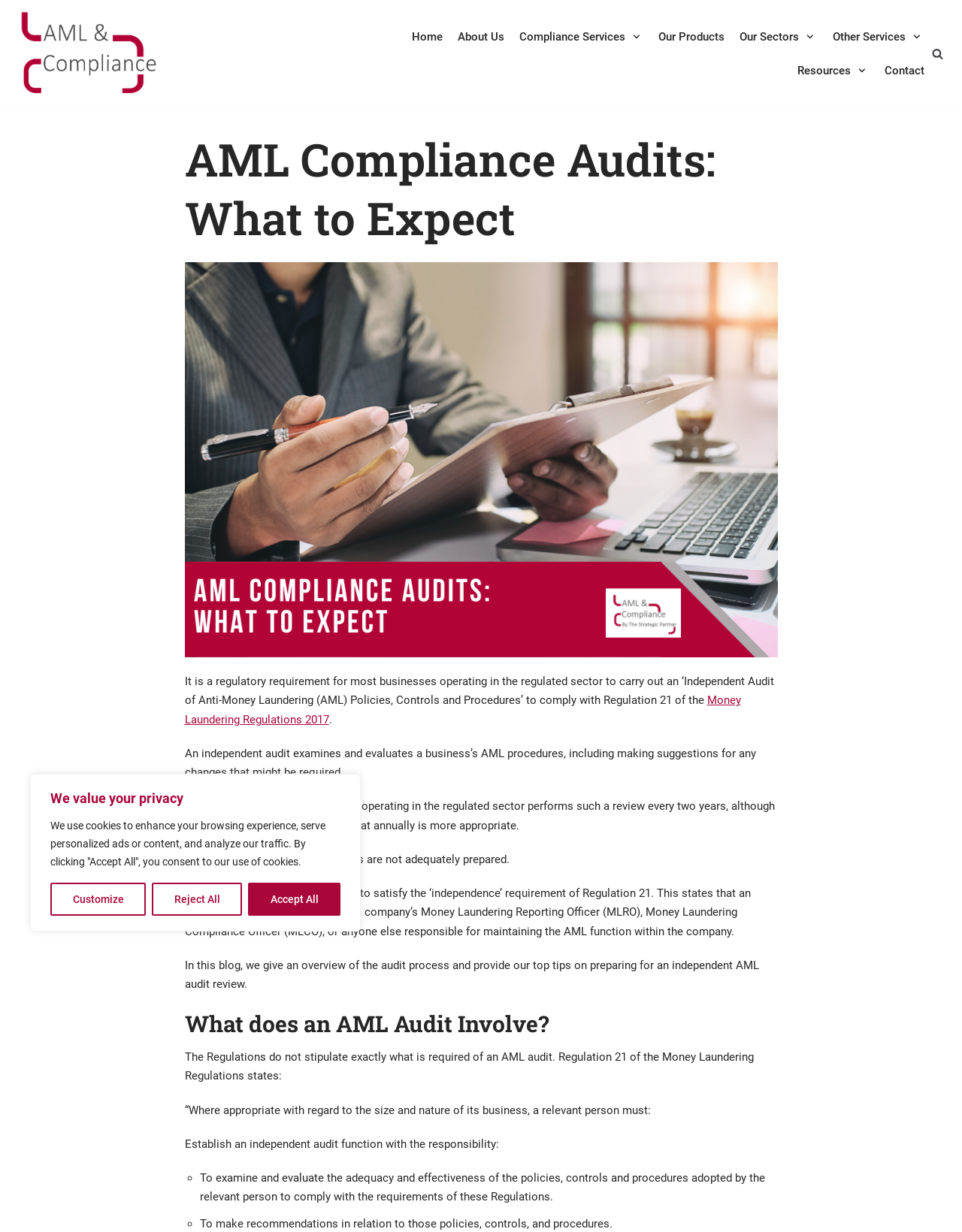What is the benefit of preparing for an AML audit?
Please provide a full and detailed response to the question.

The webpage mentions that AML audits can be stressful if firms are not adequately prepared, implying that preparing for an AML audit can help avoid stress.